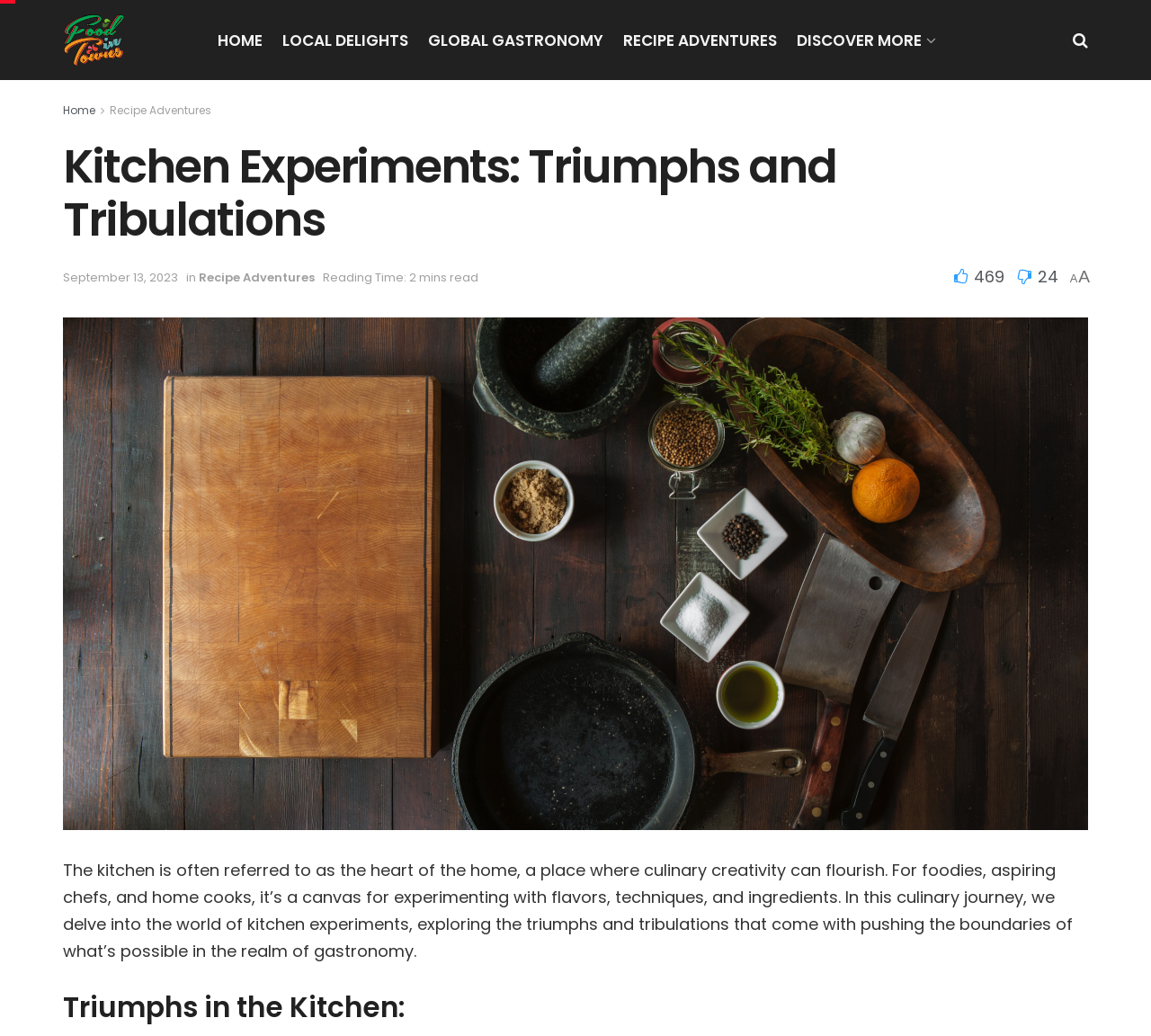Specify the bounding box coordinates for the region that must be clicked to perform the given instruction: "Click on the HOME link".

[0.189, 0.022, 0.228, 0.055]